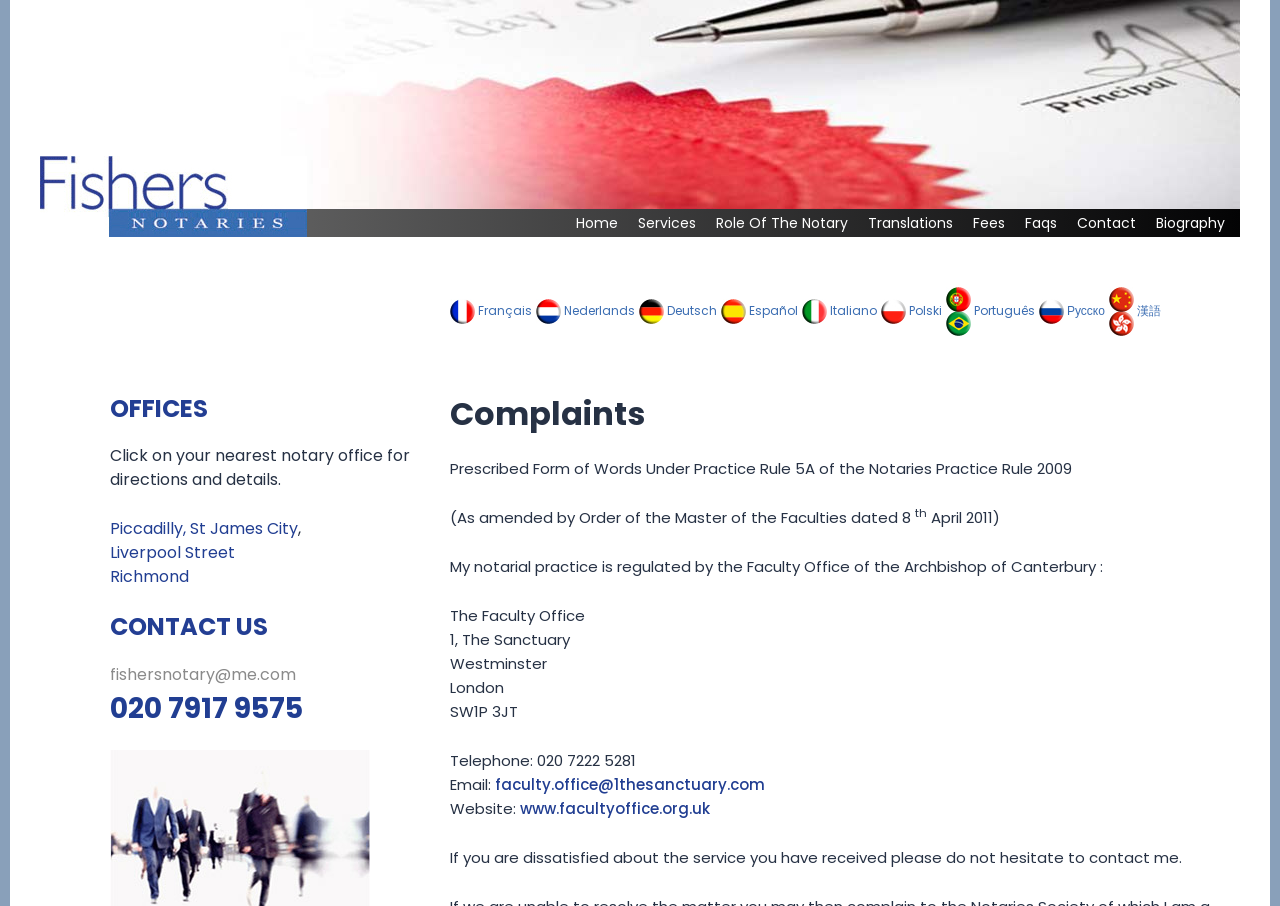Refer to the image and offer a detailed explanation in response to the question: What is the name of the notary office?

I found the answer by looking at the top-left corner of the webpage, where there is a link with the text 'Fishers Notary' and an image with the same name. This suggests that Fishers Notary is the name of the notary office.